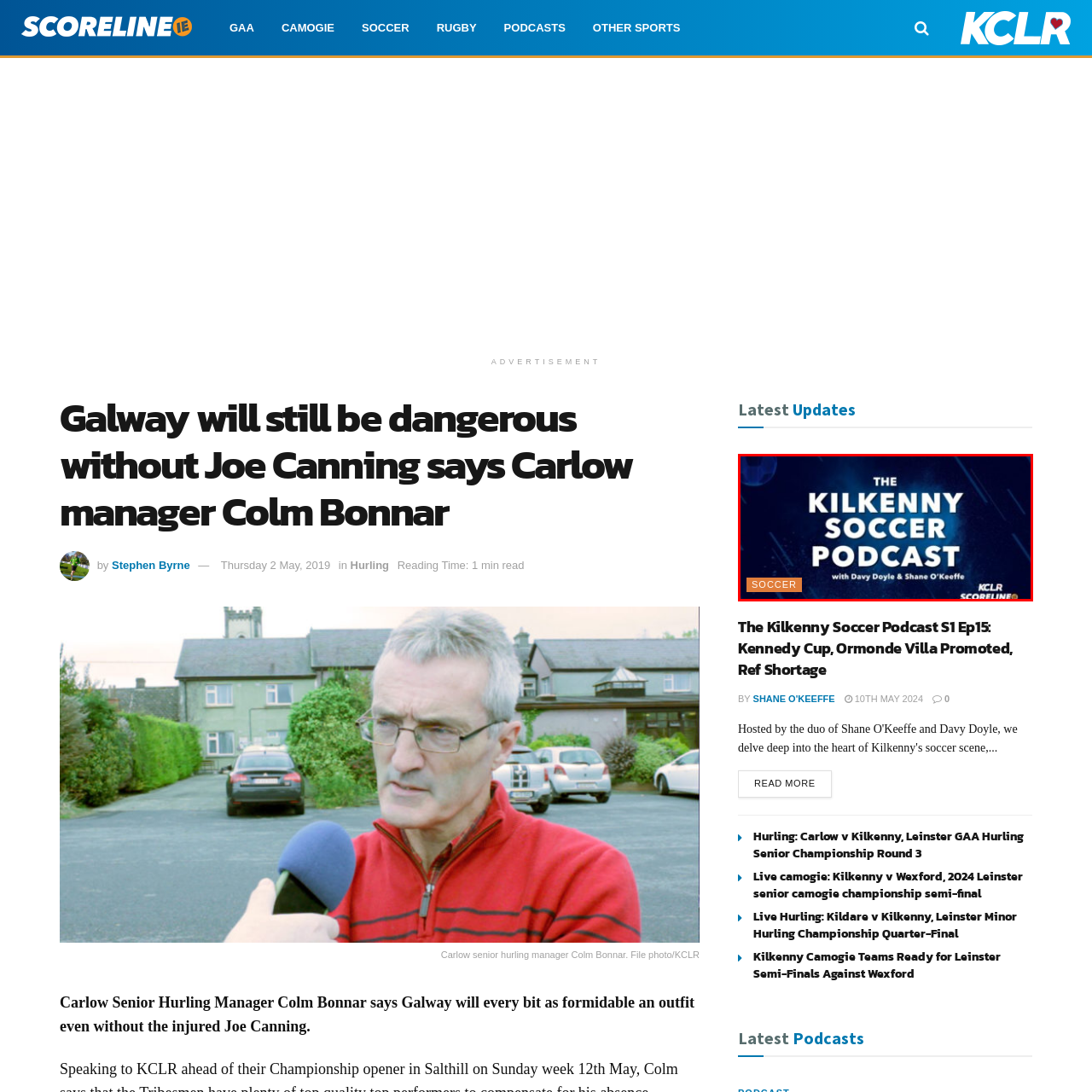What is the focus of the podcast?
Please observe the details within the red bounding box in the image and respond to the question with a detailed explanation based on what you see.

The title of the podcast, 'The Kilkenny Soccer Podcast', prominently displayed in bold, white lettering, emphasizes the podcast's focus on soccer, making it clear to potential listeners what the podcast is about.